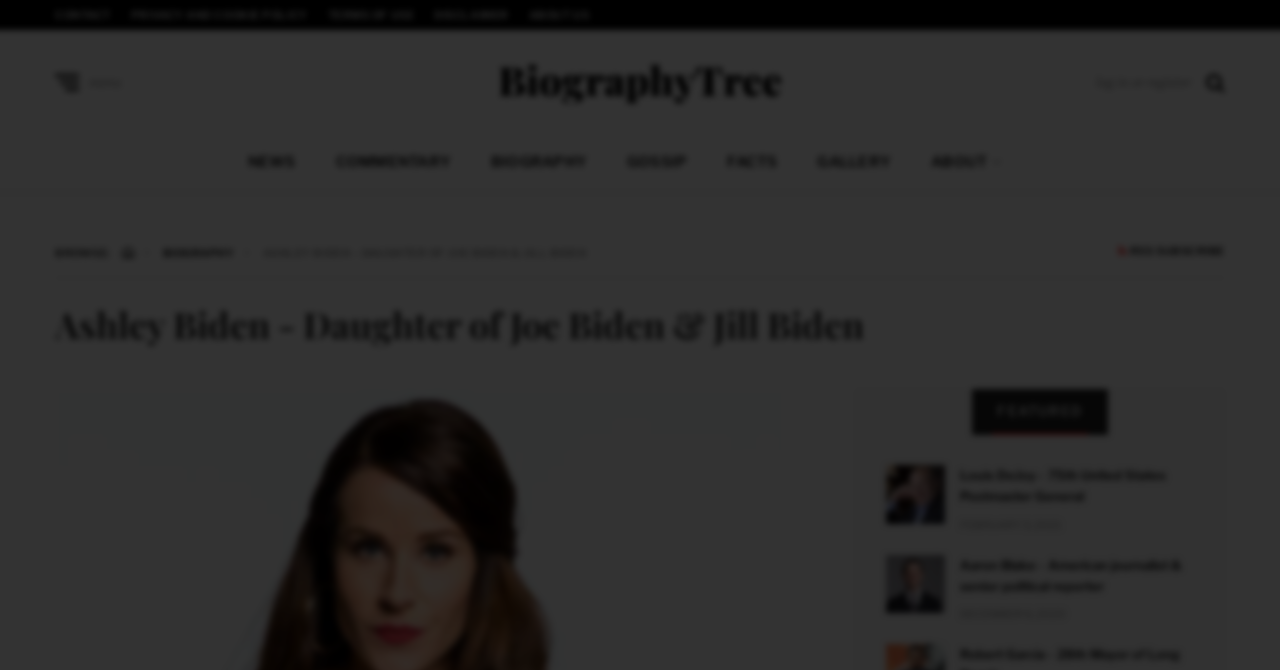Pinpoint the bounding box coordinates of the clickable element to carry out the following instruction: "Visit Netzfischer Consulting homepage."

None